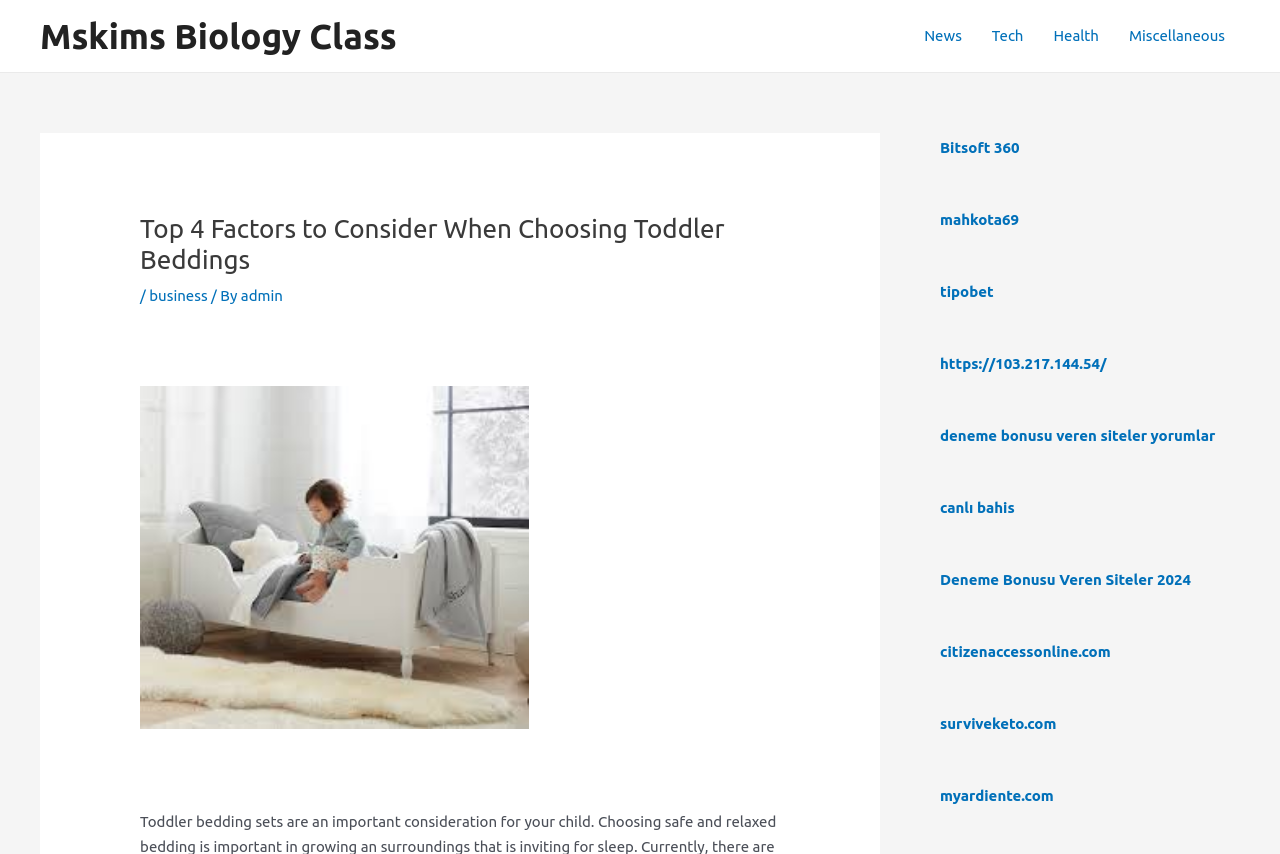Identify the bounding box coordinates of the region that needs to be clicked to carry out this instruction: "Explore the 'Deneme Bonusu Veren Siteler 2024' website". Provide these coordinates as four float numbers ranging from 0 to 1, i.e., [left, top, right, bottom].

[0.734, 0.669, 0.931, 0.689]